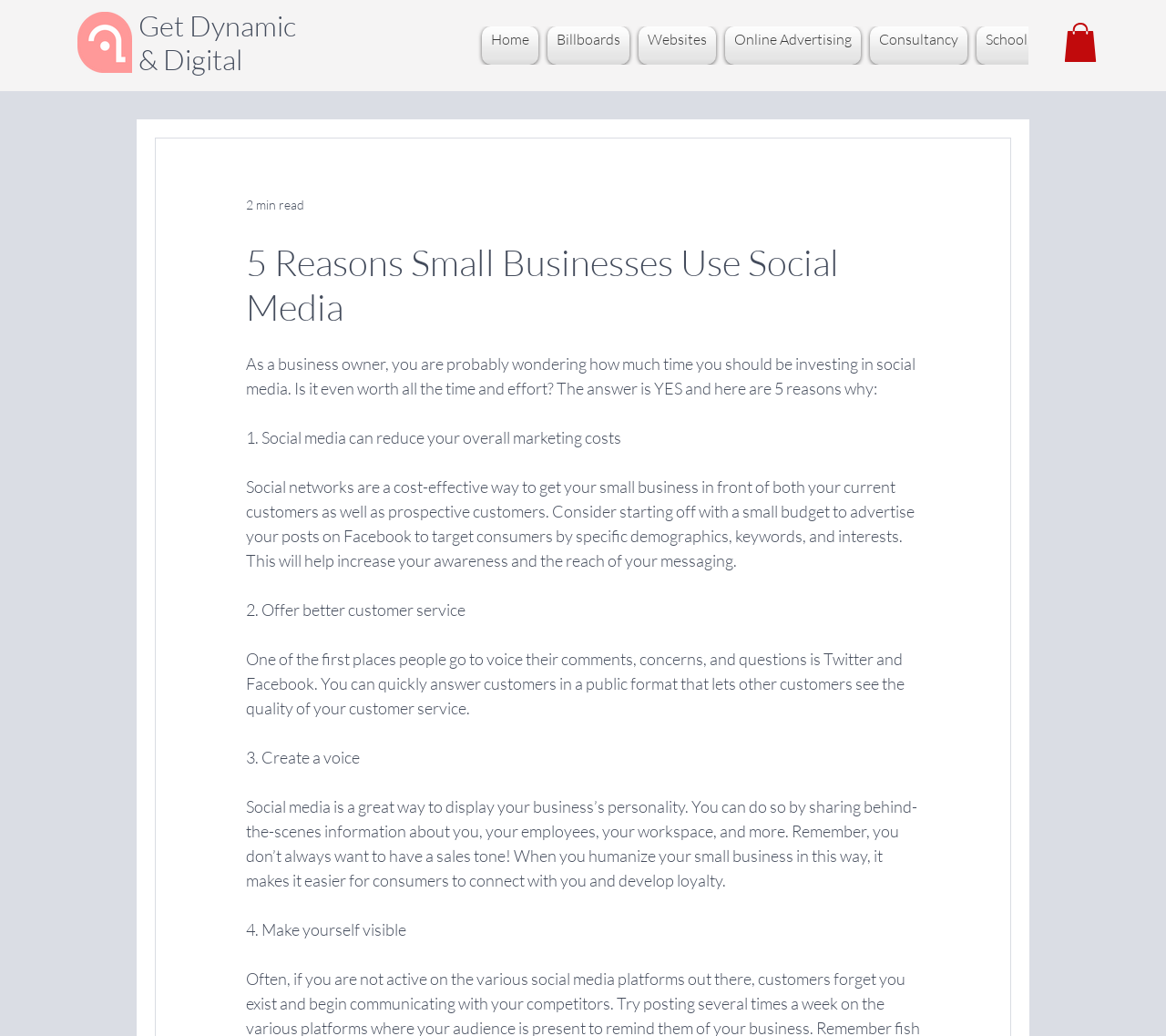Find the bounding box coordinates of the element's region that should be clicked in order to follow the given instruction: "Click the button to navigate". The coordinates should consist of four float numbers between 0 and 1, i.e., [left, top, right, bottom].

[0.912, 0.022, 0.941, 0.06]